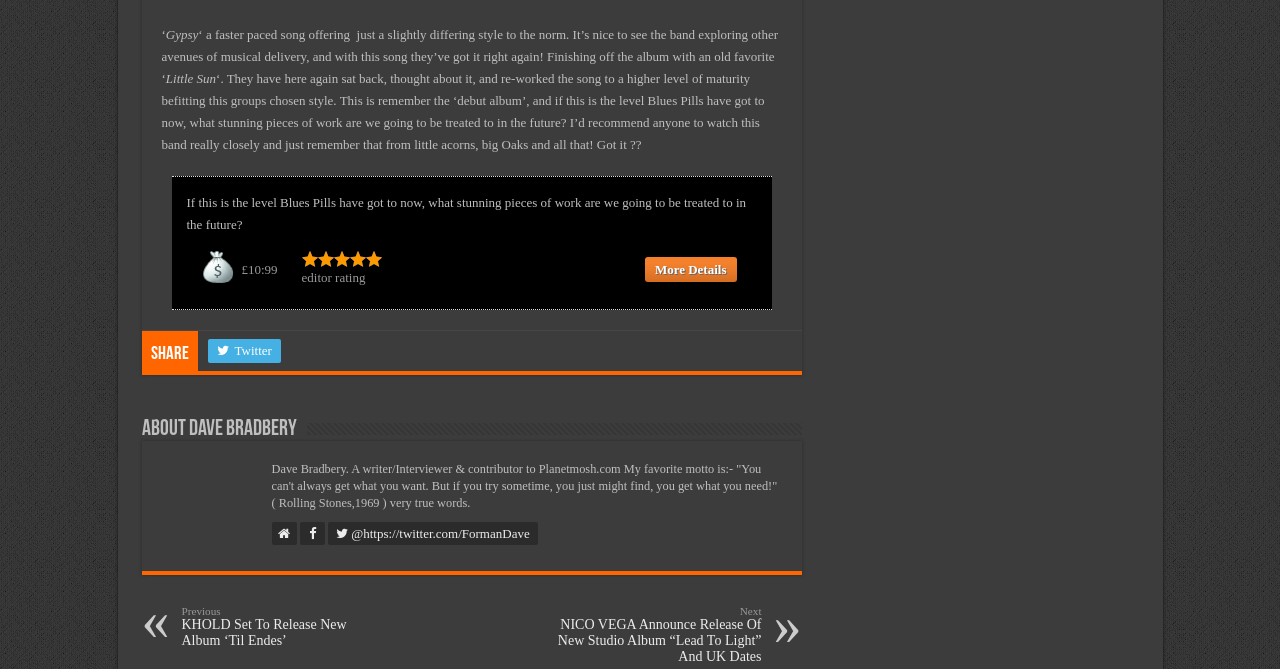Find the bounding box coordinates for the HTML element described in this sentence: "Twitter". Provide the coordinates as four float numbers between 0 and 1, in the format [left, top, right, bottom].

[0.162, 0.507, 0.219, 0.543]